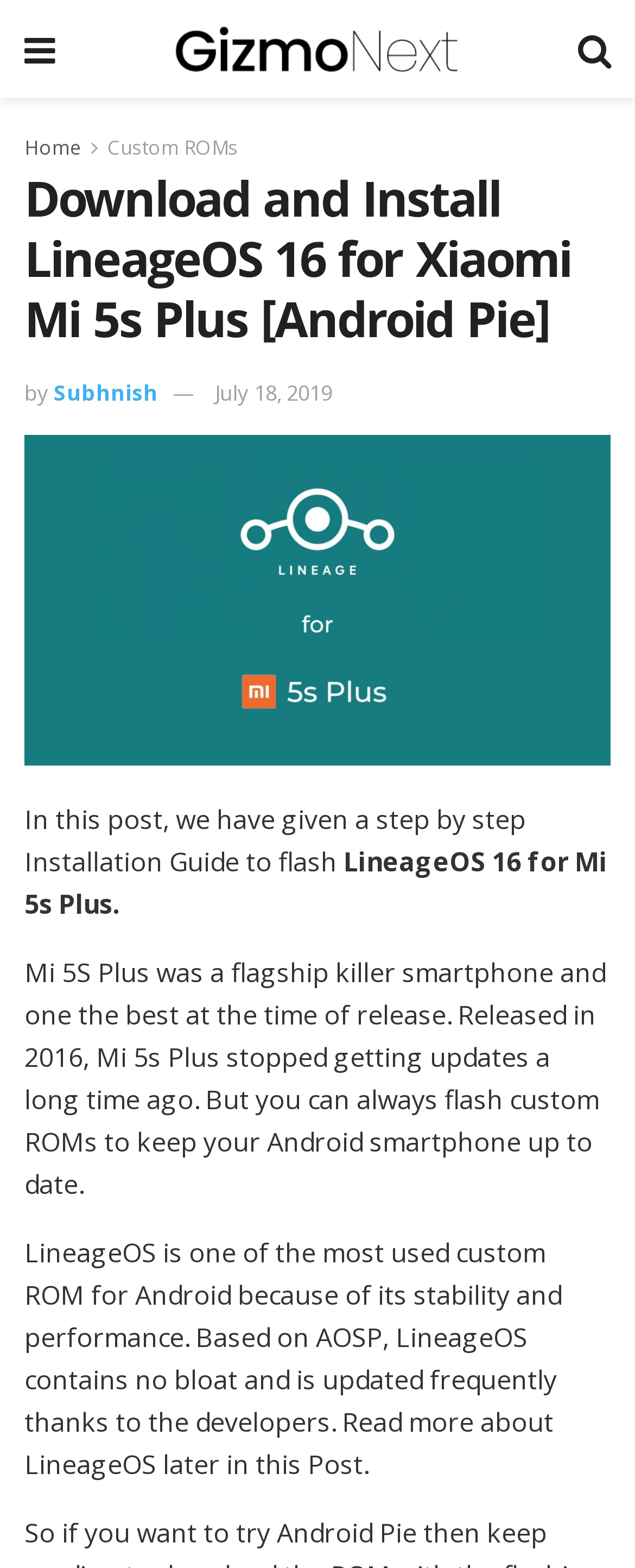Give a one-word or one-phrase response to the question: 
What is the purpose of LineageOS?

To keep Android smartphone up to date